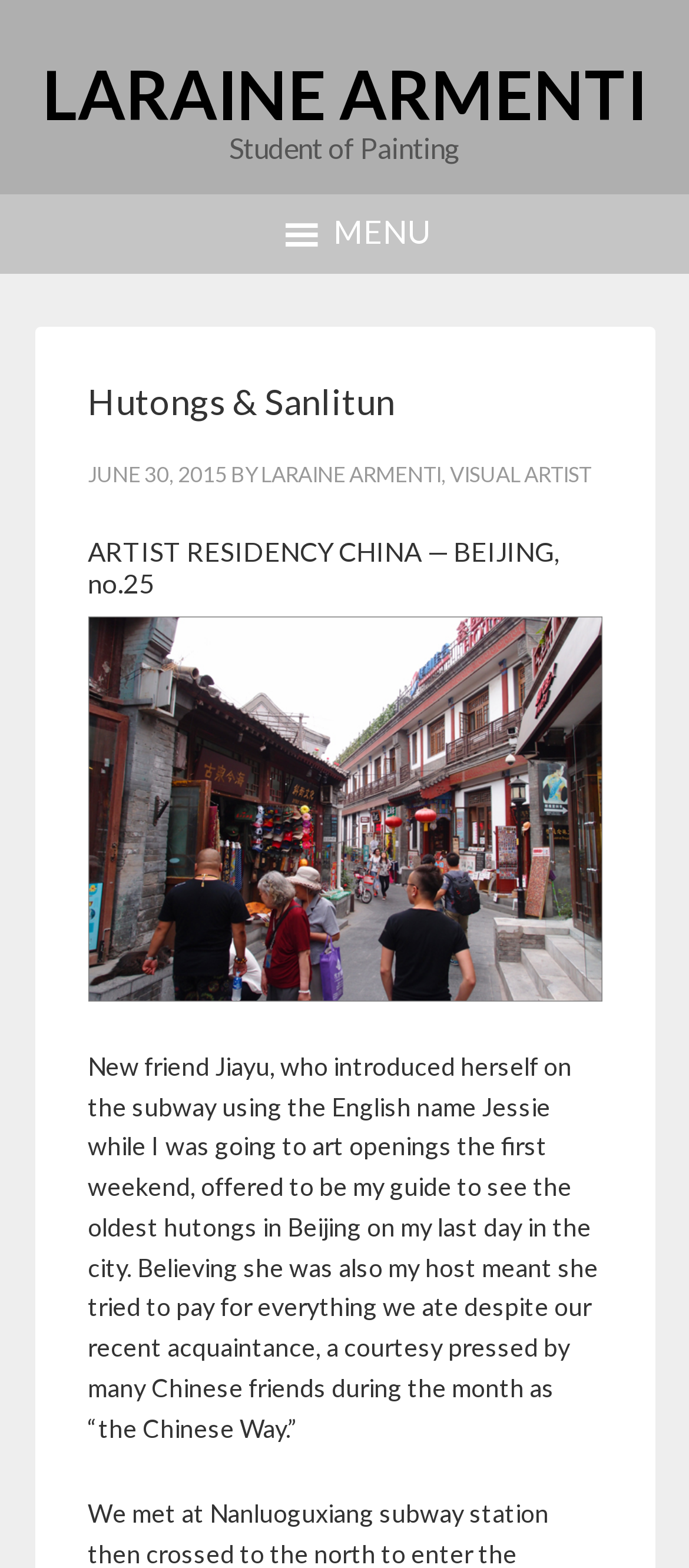What is the name of the person who introduced herself on the subway?
Look at the screenshot and provide an in-depth answer.

I found the answer by reading the static text element which mentions 'New friend Jiayu, who introduced herself on the subway using the English name Jessie...', indicating that Jessie is the name of the person who introduced herself on the subway.